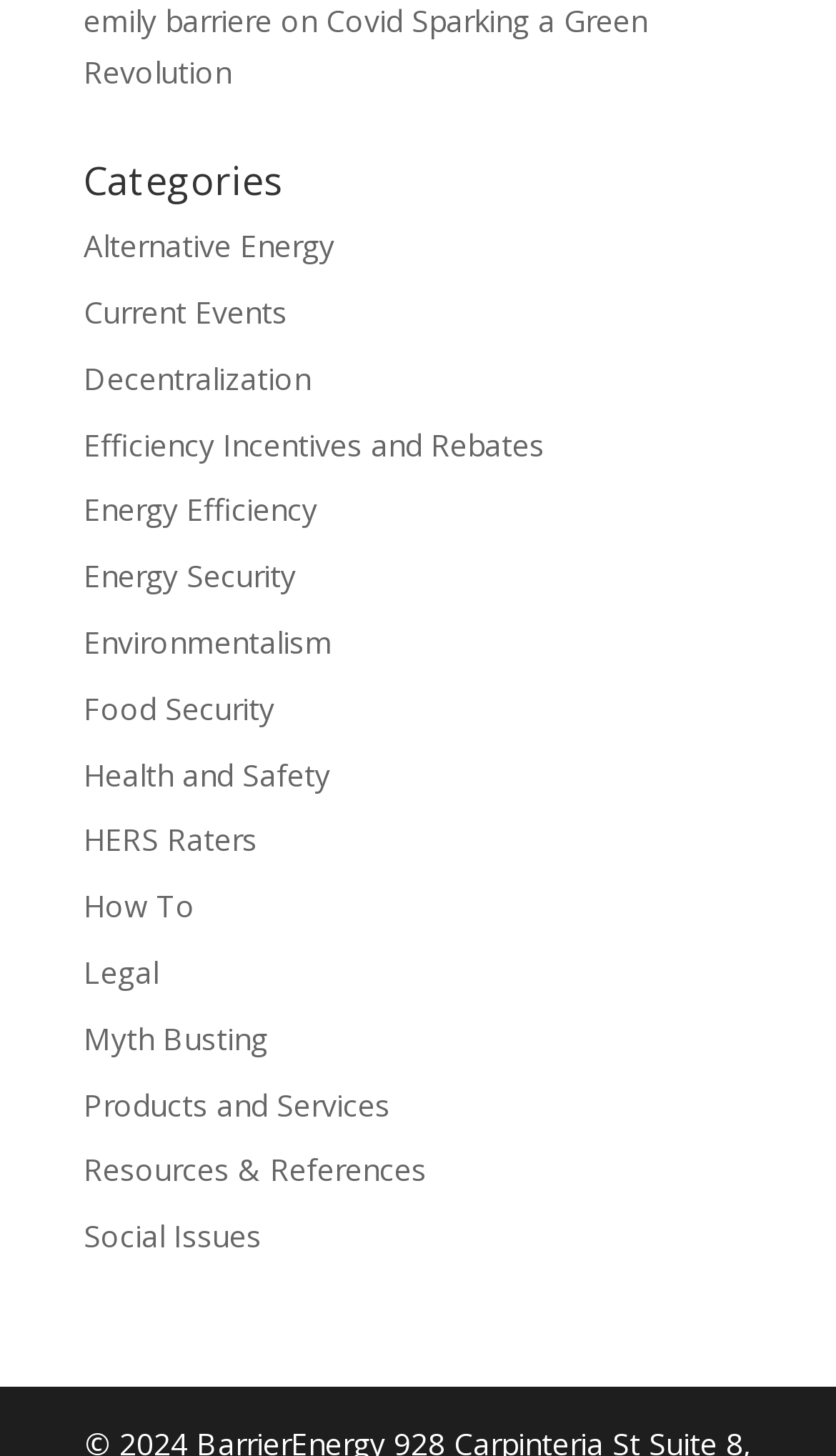Locate the bounding box coordinates of the element you need to click to accomplish the task described by this instruction: "View the post tagged with aquatic".

None